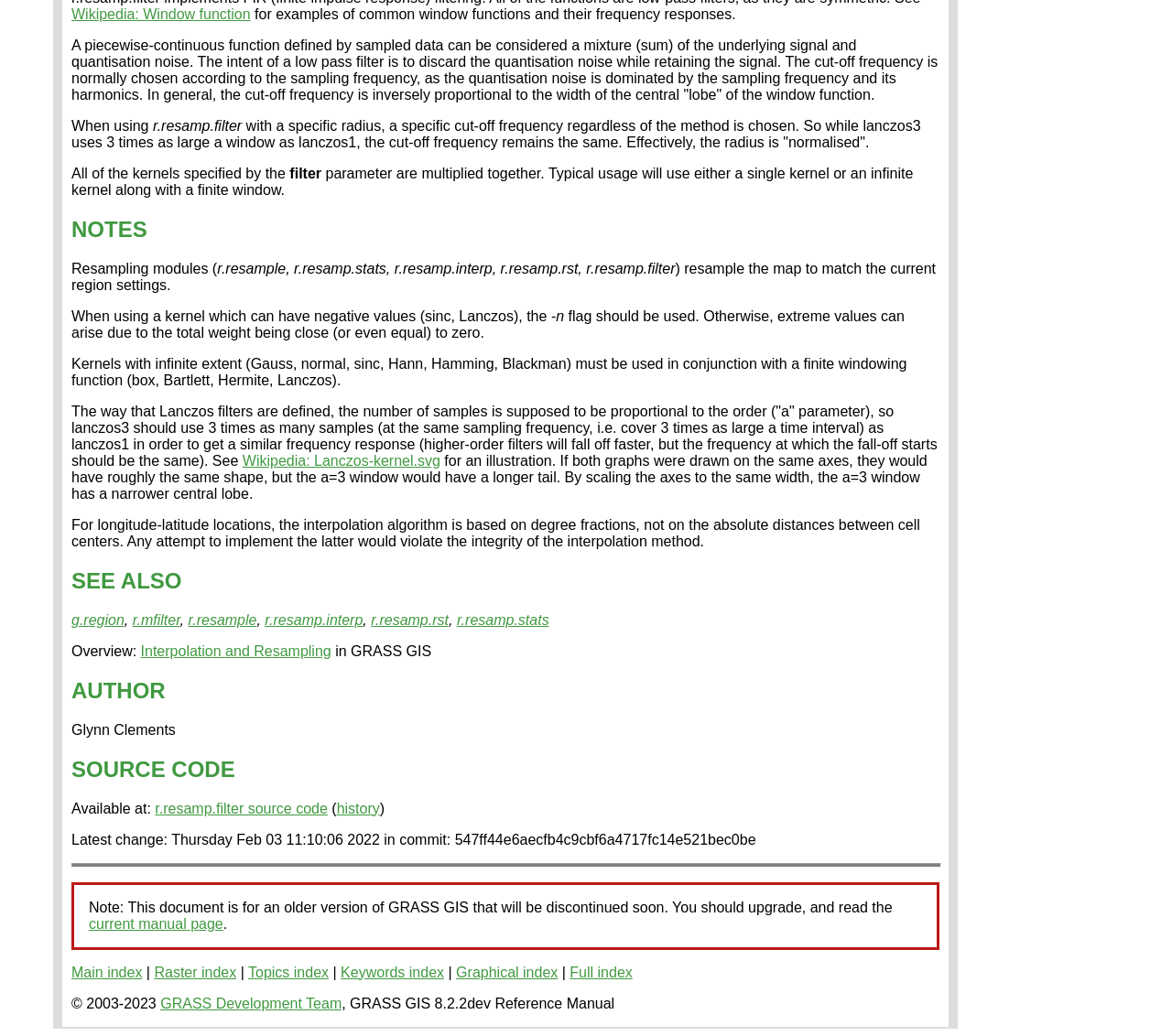Locate the bounding box coordinates of the area that needs to be clicked to fulfill the following instruction: "Click on the link to Wikipedia: Window function". The coordinates should be in the format of four float numbers between 0 and 1, namely [left, top, right, bottom].

[0.061, 0.006, 0.214, 0.021]